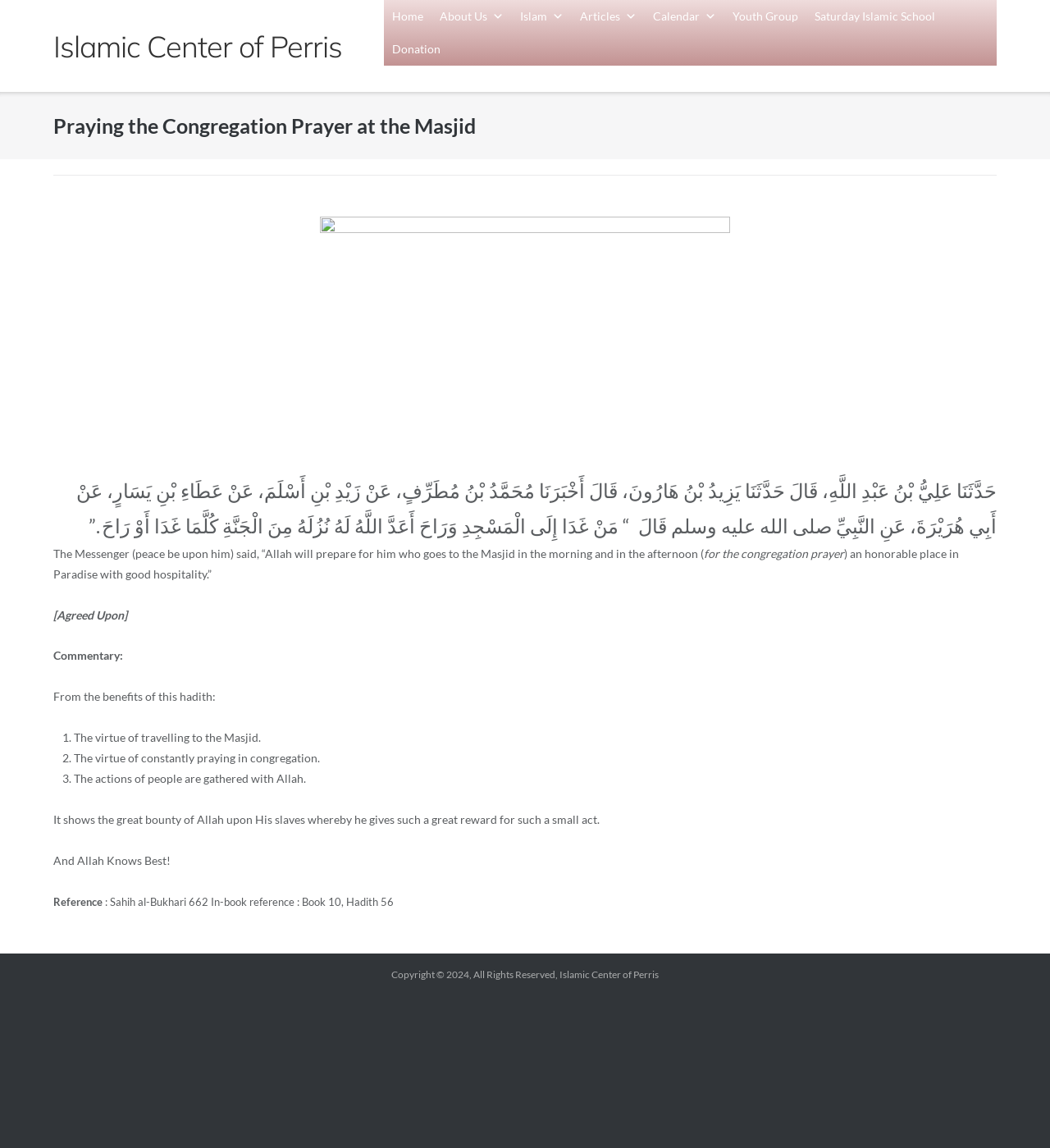What is the reference for the hadith?
Based on the screenshot, answer the question with a single word or phrase.

Sahih al-Bukhari 662